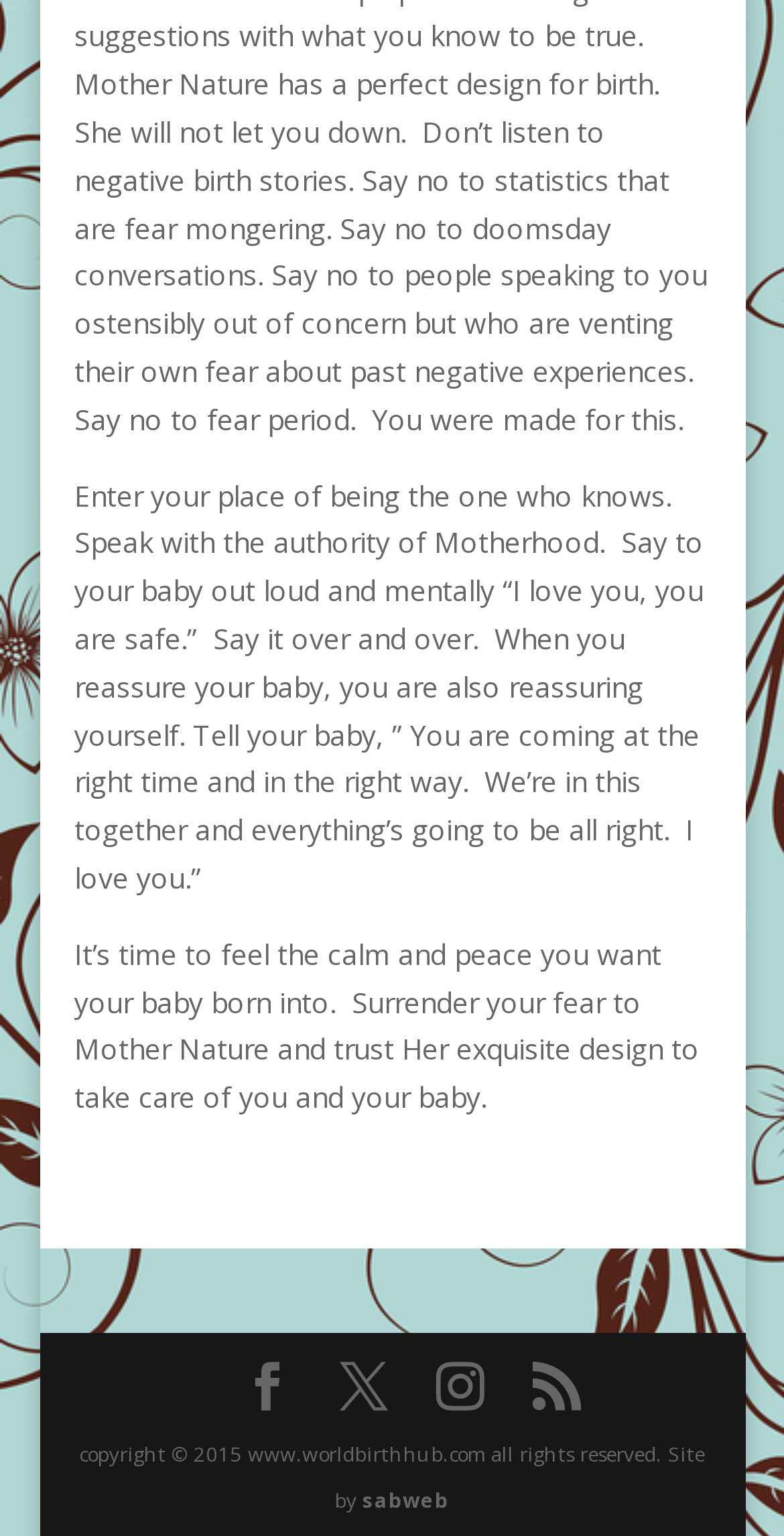What is the tone of the text on this webpage?
Answer briefly with a single word or phrase based on the image.

Calm and reassuring